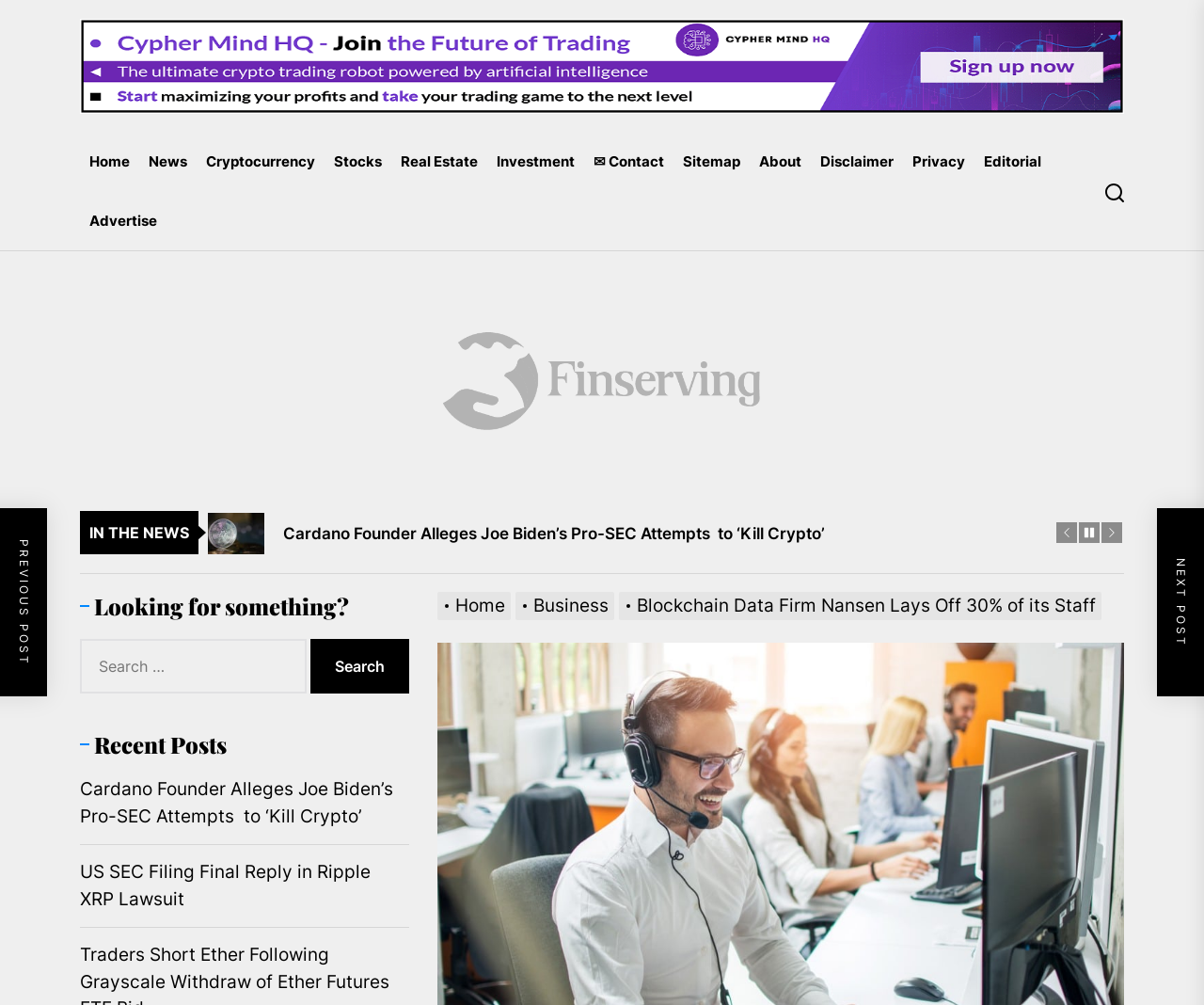Please find the bounding box coordinates in the format (top-left x, top-left y, bottom-right x, bottom-right y) for the given element description. Ensure the coordinates are floating point numbers between 0 and 1. Description: parent_node: Search for: value="Search"

[0.258, 0.635, 0.34, 0.69]